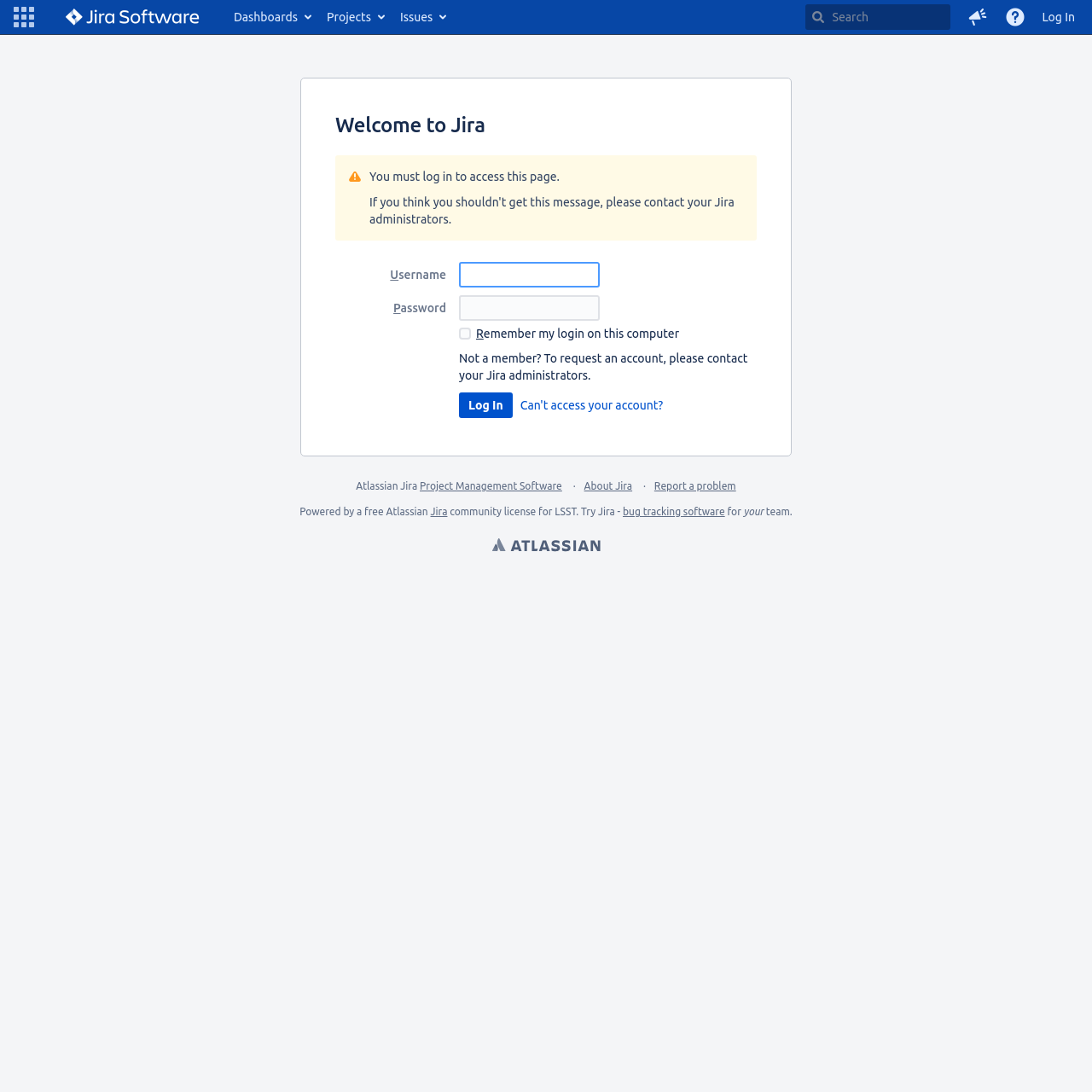Given the element description, predict the bounding box coordinates in the format (top-left x, top-left y, bottom-right x, bottom-right y), using floating point numbers between 0 and 1: Project Management Software

[0.384, 0.44, 0.515, 0.45]